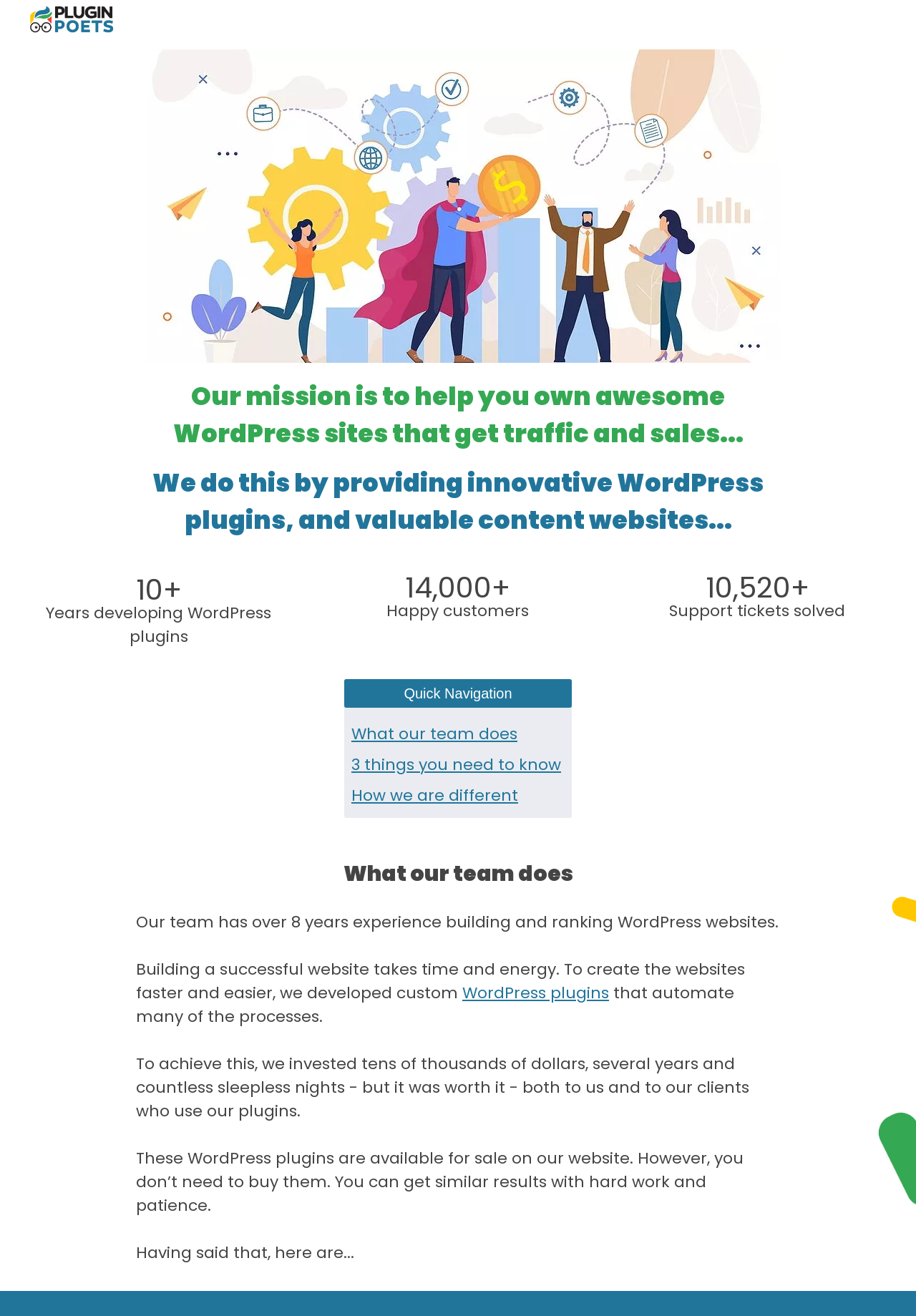Present a detailed account of what is displayed on the webpage.

The webpage is about Plugin Poets, a company that helps users own successful WordPress sites. At the top left corner, there is a Plugin Poets logo, which is a clickable link. Next to it, there is a heading "Plugin Poets Mission" with an image. Below the logo, there is a brief description of the company's mission, stating that they help users own awesome WordPress sites that get traffic and sales.

Underneath the mission statement, there are three paragraphs of text that describe the company's experience, goals, and values. The first paragraph mentions that the team has over 8 years of experience building and ranking WordPress websites. The second paragraph explains that they developed custom WordPress plugins to make website creation faster and easier. The third paragraph highlights the benefits of using their plugins, stating that they automate many processes and have invested heavily in their development.

To the right of the paragraphs, there are three links: "What our team does", "3 things you need to know", and "How we are different". These links are likely related to the company's services and values. Below these links, there is a heading "What our team does" followed by a brief description of the team's experience and goals.

Scattered throughout the page, there are several statistics and metrics, including "10+ Years developing WordPress plugins", "14,000+ Happy customers", and "10,520+ Support tickets solved". These statistics are likely meant to establish the company's credibility and expertise in the field of WordPress plugins.